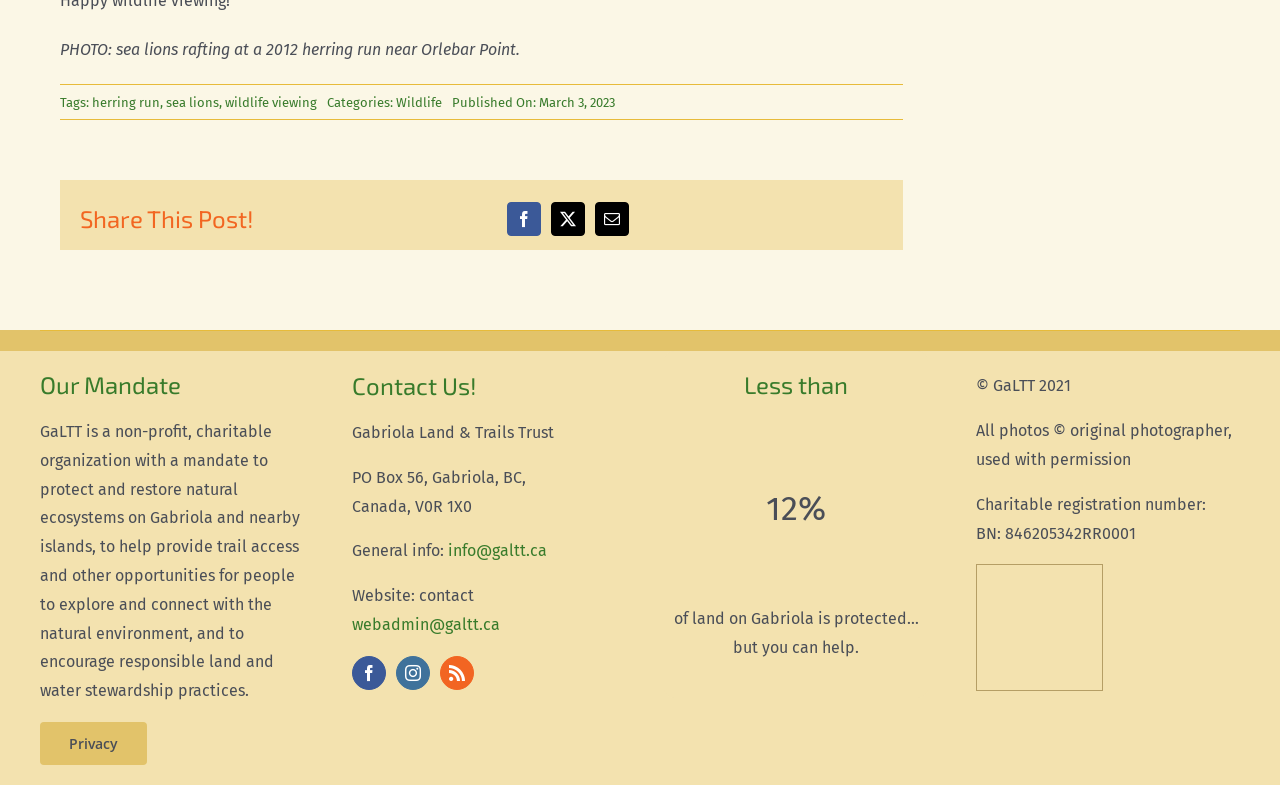Find the bounding box coordinates of the element you need to click on to perform this action: 'Visit the 'Wildlife' category'. The coordinates should be represented by four float values between 0 and 1, in the format [left, top, right, bottom].

[0.309, 0.121, 0.345, 0.14]